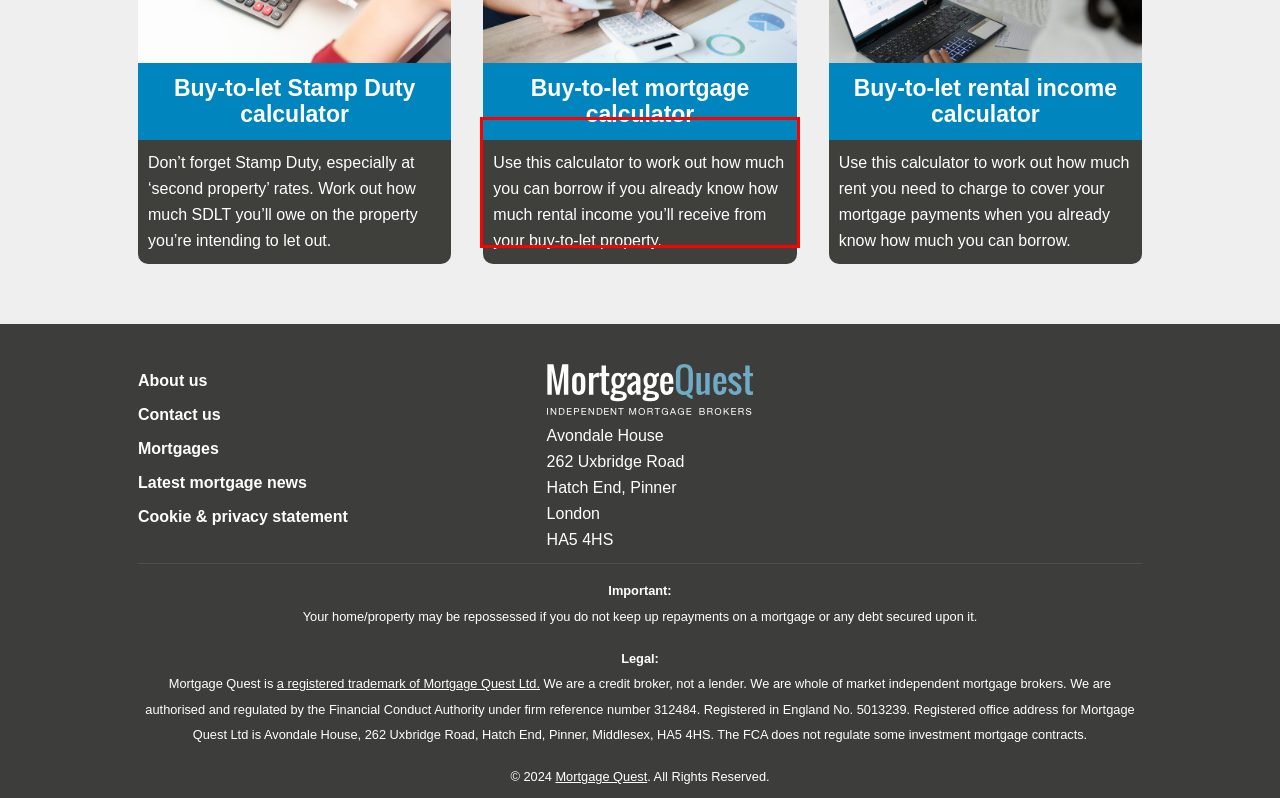Look at the provided screenshot of the webpage and perform OCR on the text within the red bounding box.

Use this calculator to work out how much you can borrow if you already know how much rental income you’ll receive from your buy-to-let property.